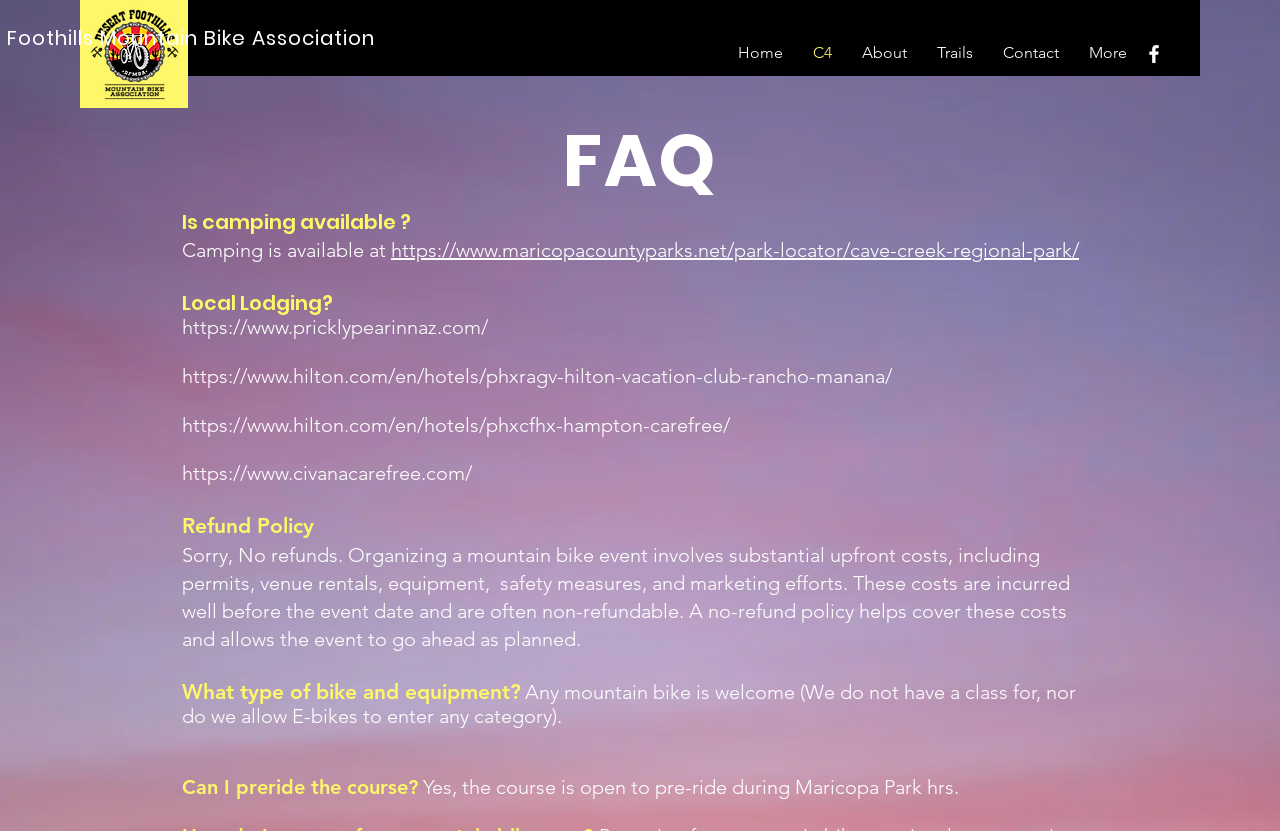Find the bounding box coordinates of the element's region that should be clicked in order to follow the given instruction: "Click the Home link". The coordinates should consist of four float numbers between 0 and 1, i.e., [left, top, right, bottom].

[0.565, 0.034, 0.623, 0.094]